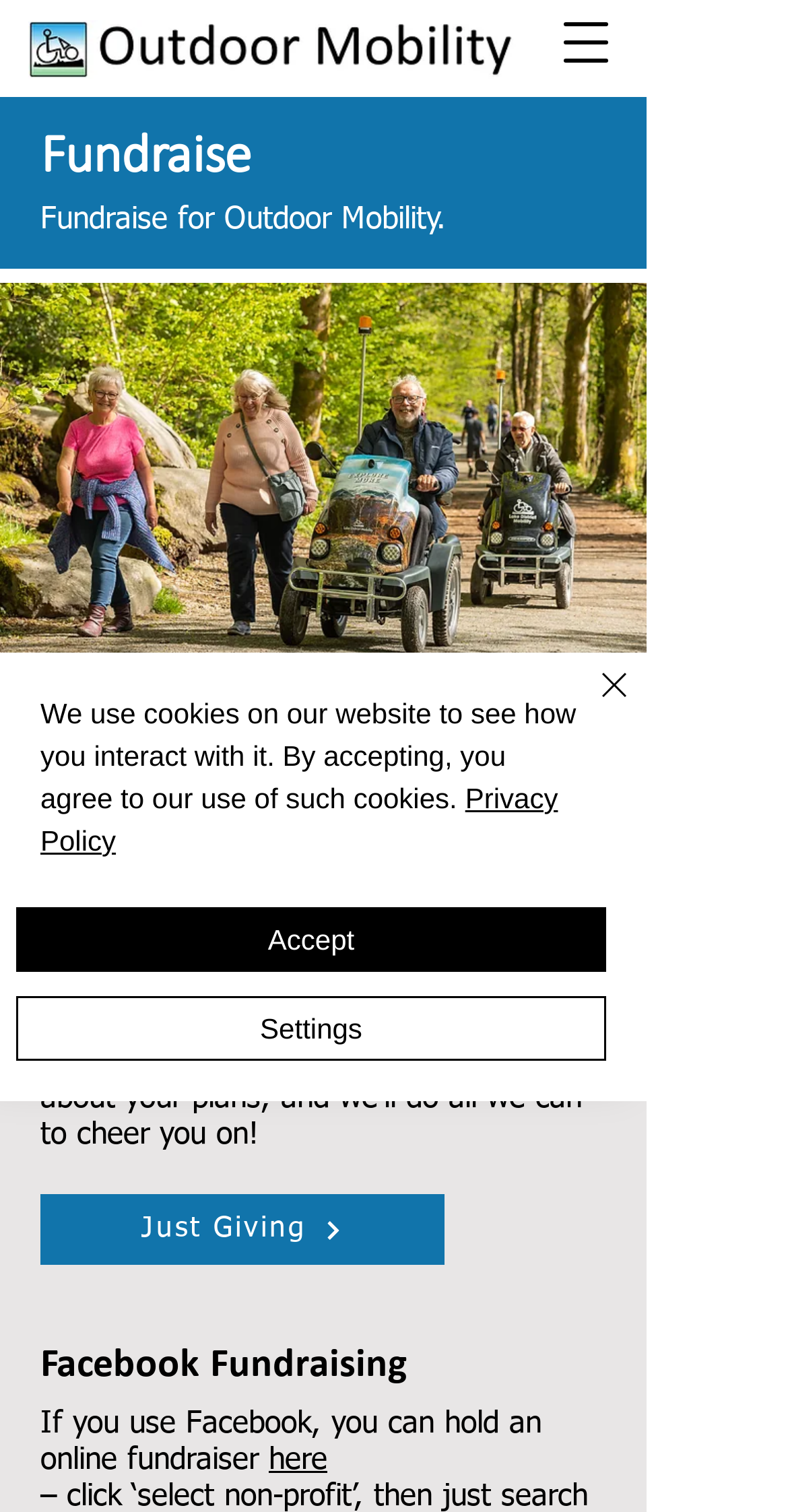How can I fundraise for Outdoor Mobility?
Analyze the image and provide a thorough answer to the question.

According to the webpage, one way to fundraise for Outdoor Mobility is to set up a JustGiving page, which is mentioned in the text 'You can set up a JustGiving page to collect online donations too, and share the page with family and friends.' There is also a link to JustGiving on the webpage.